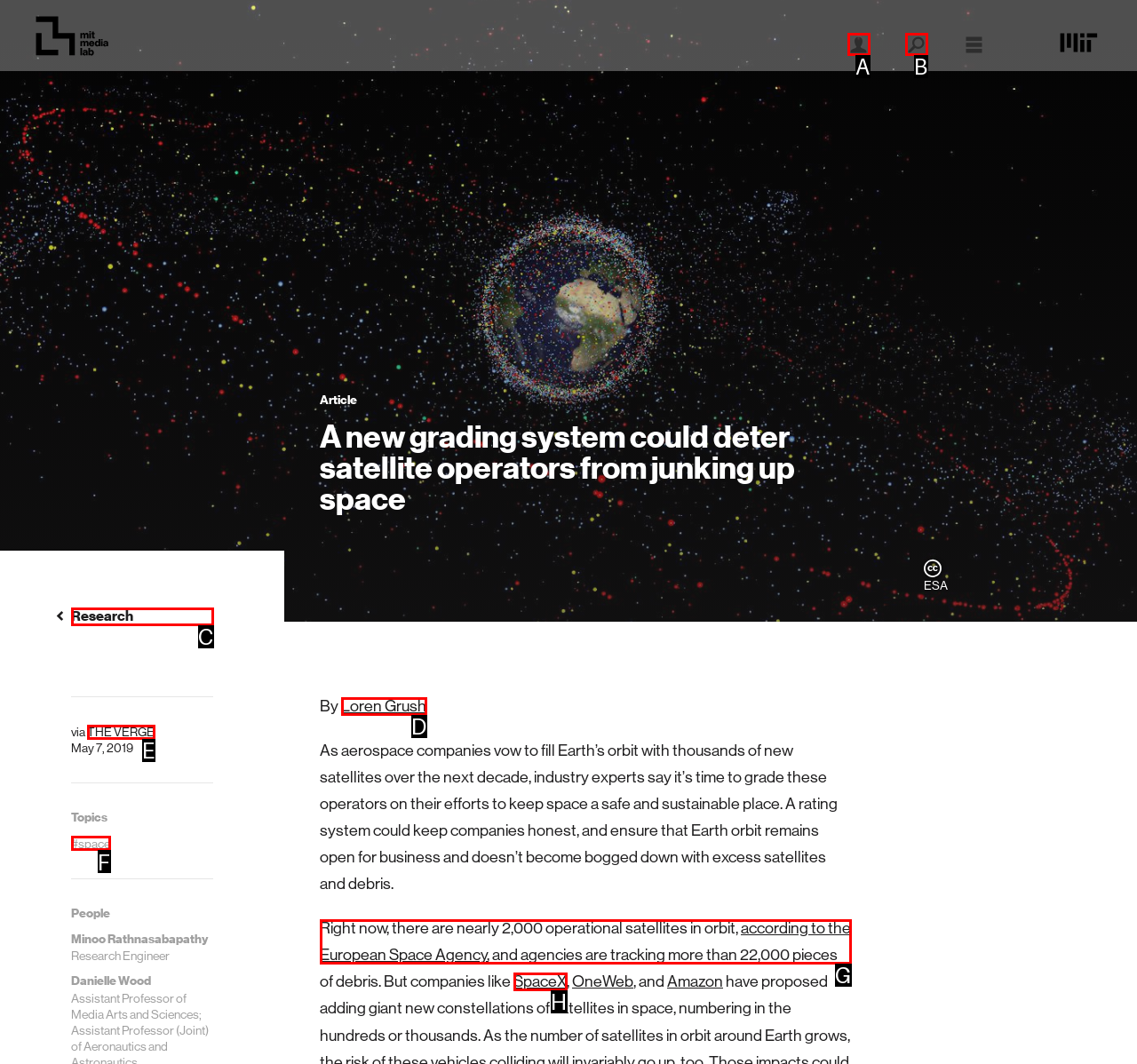Which option corresponds to the following element description: Research?
Please provide the letter of the correct choice.

C